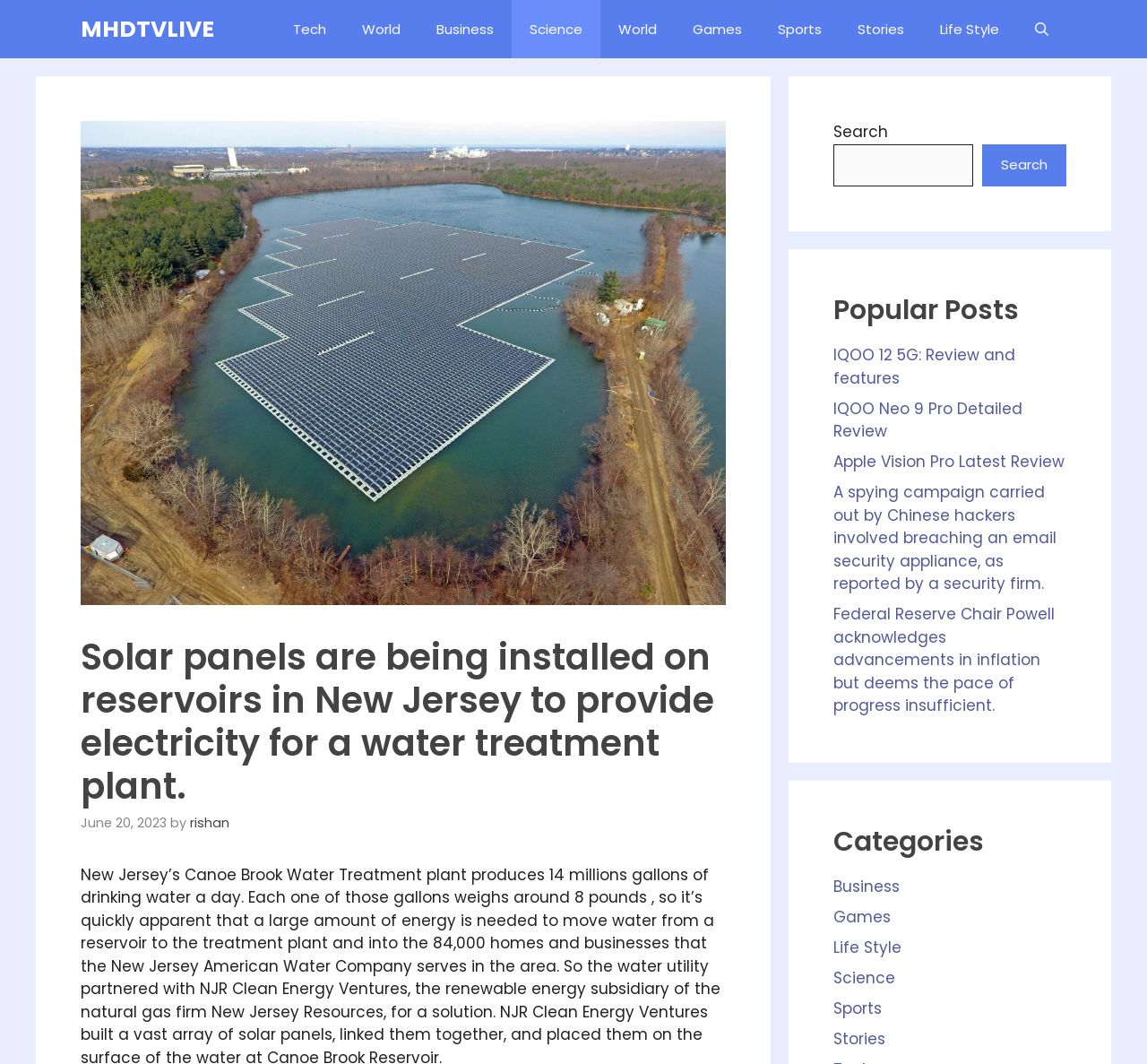Could you specify the bounding box coordinates for the clickable section to complete the following instruction: "Visit the MHDTVLIVE homepage"?

[0.07, 0.0, 0.187, 0.055]